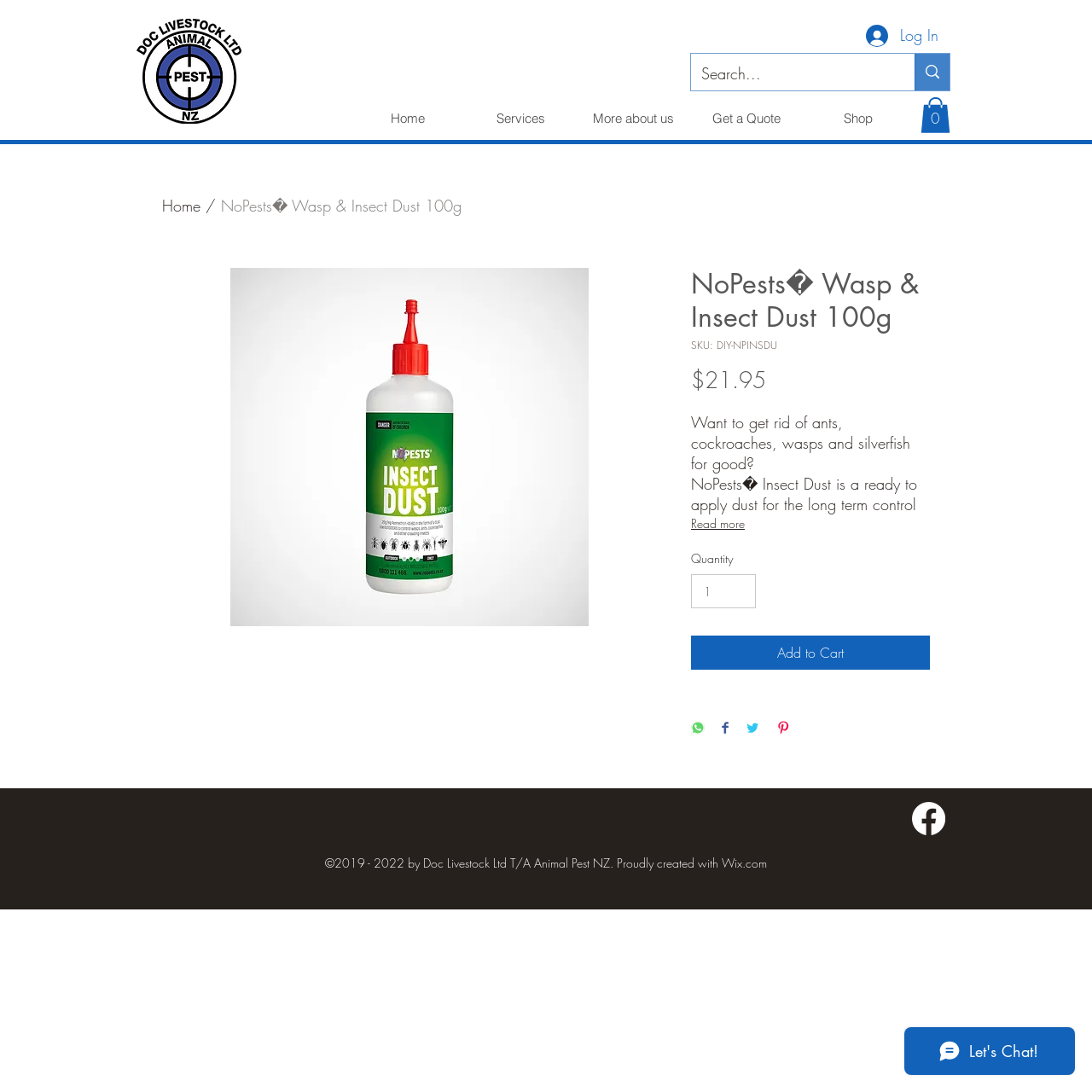Pinpoint the bounding box coordinates of the clickable area needed to execute the instruction: "Search for products". The coordinates should be specified as four float numbers between 0 and 1, i.e., [left, top, right, bottom].

[0.633, 0.049, 0.87, 0.083]